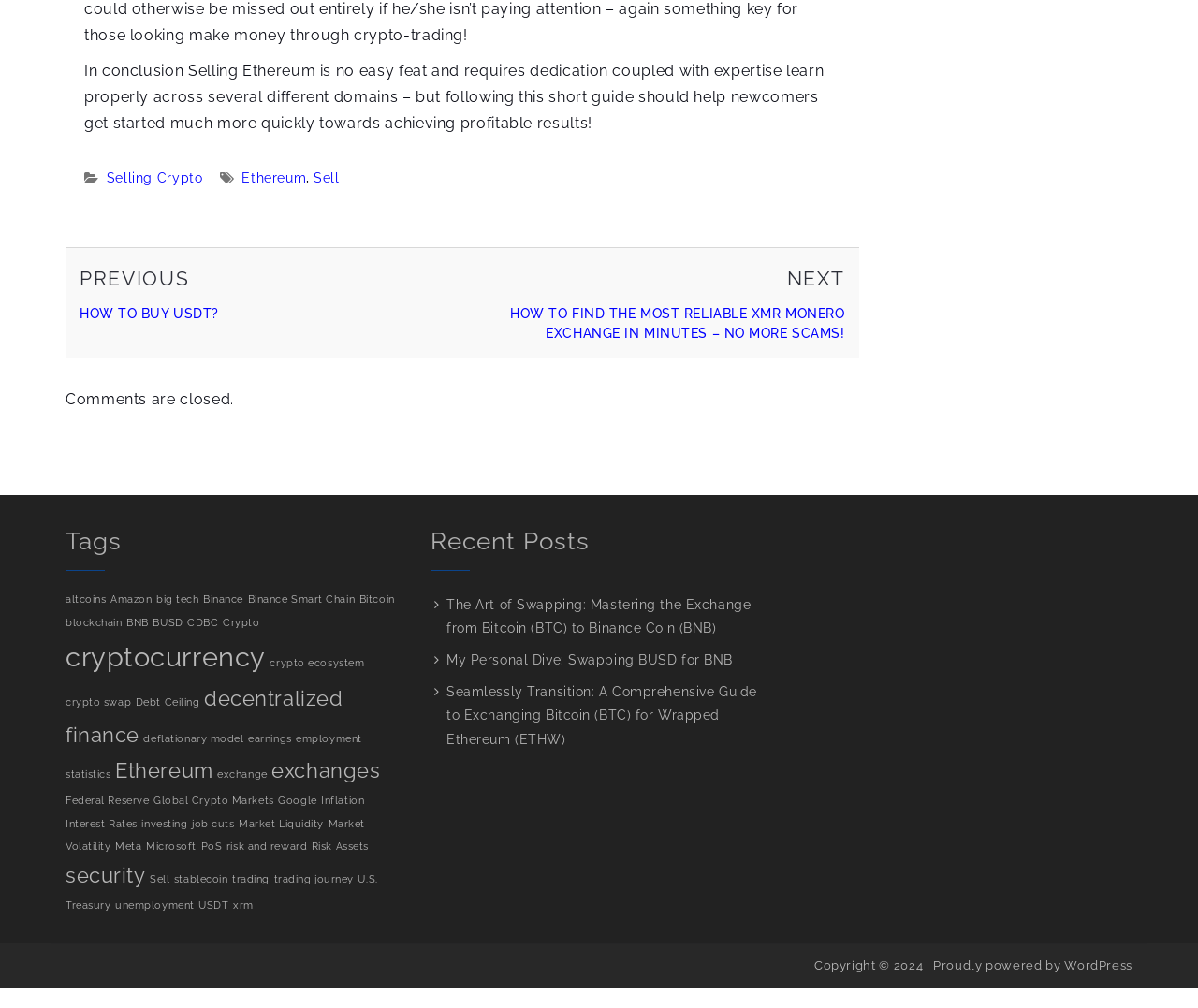What is the name of the previous post?
Look at the image and respond with a single word or a short phrase.

HOW TO BUY USDT?